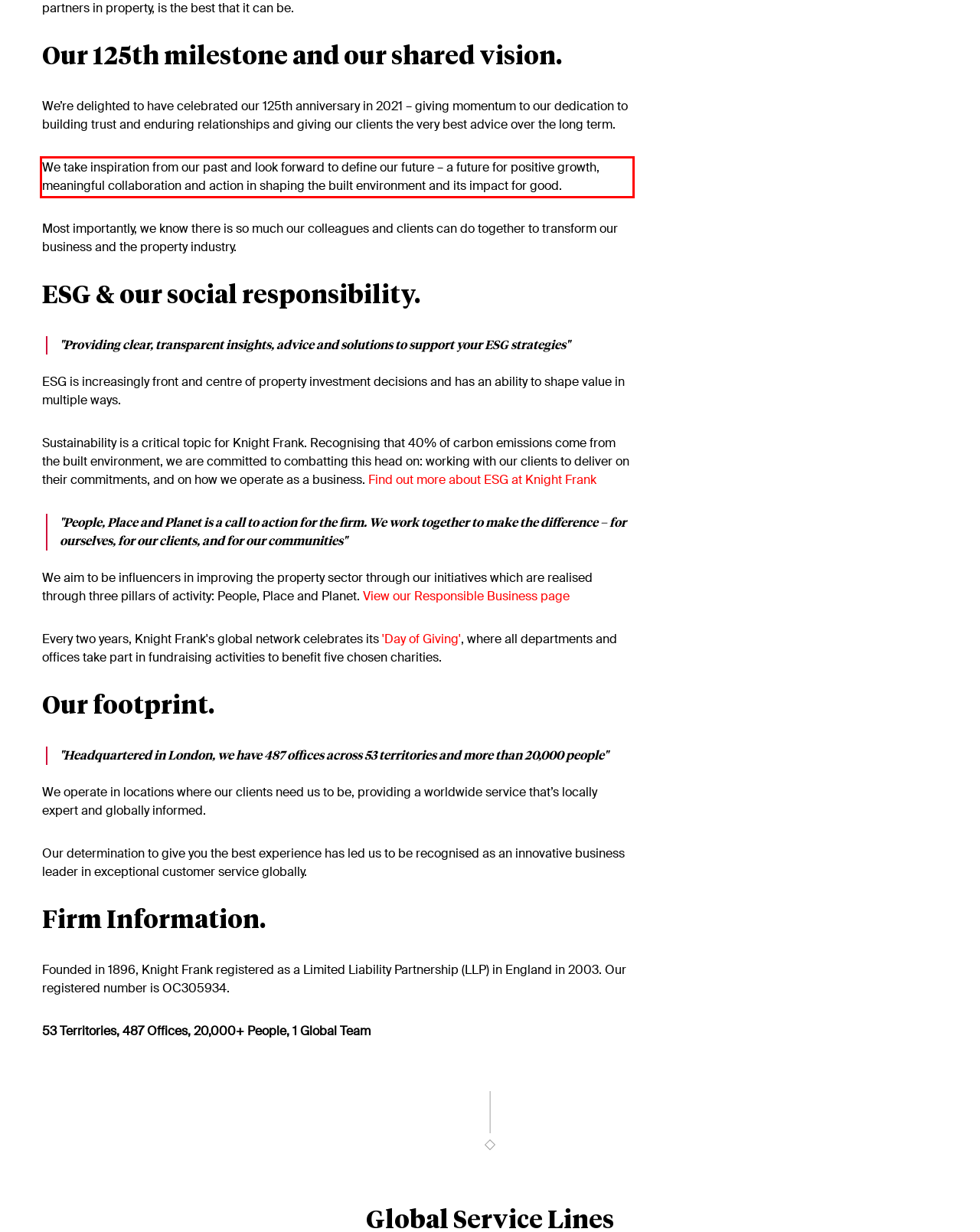Given a screenshot of a webpage with a red bounding box, extract the text content from the UI element inside the red bounding box.

We take inspiration from our past and look forward to define our future – a future for positive growth, meaningful collaboration and action in shaping the built environment and its impact for good.